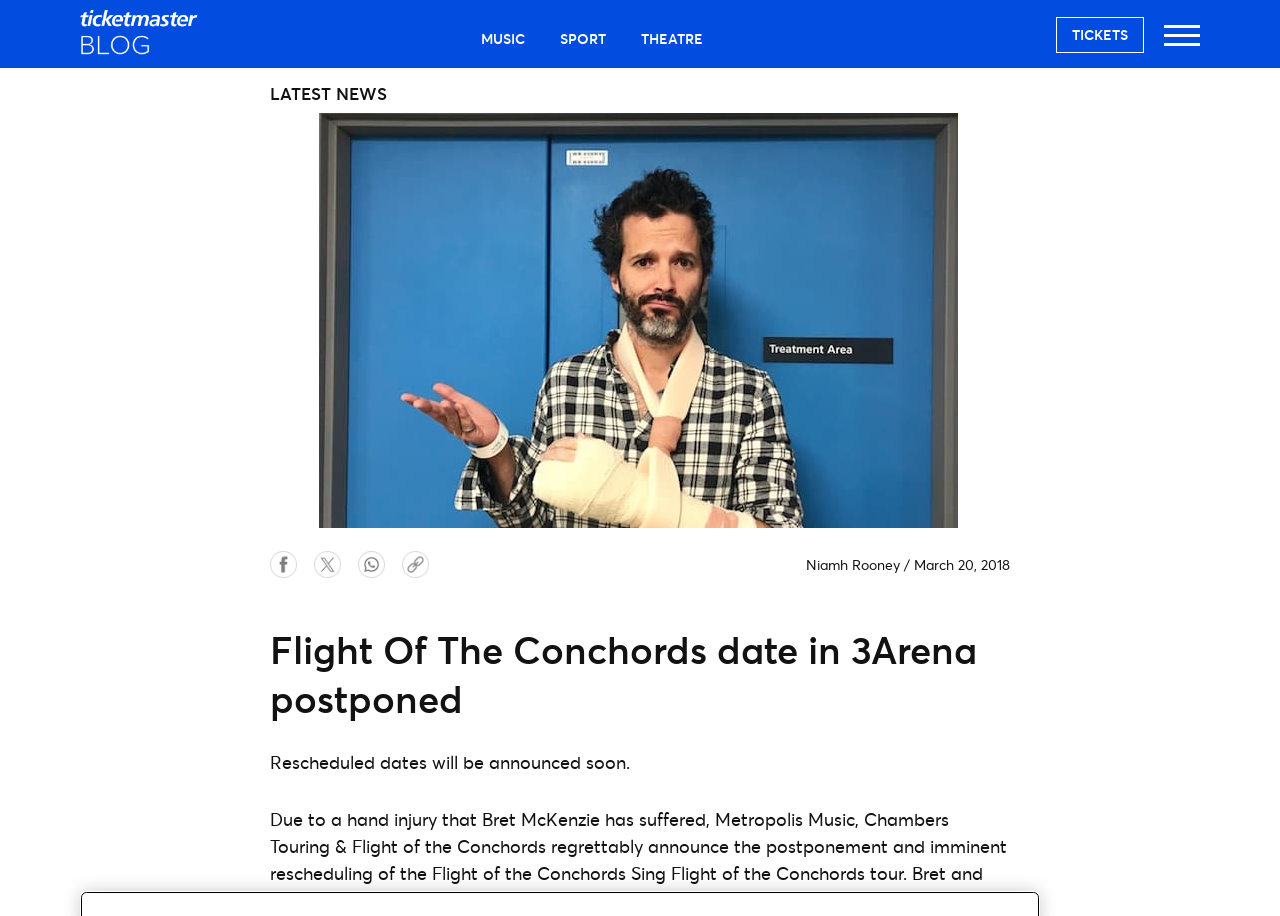What is the status of the event?
Refer to the image and offer an in-depth and detailed answer to the question.

The heading of the webpage mentions 'Flight Of The Conchords date in 3Arena postponed', which indicates that the event has been postponed.